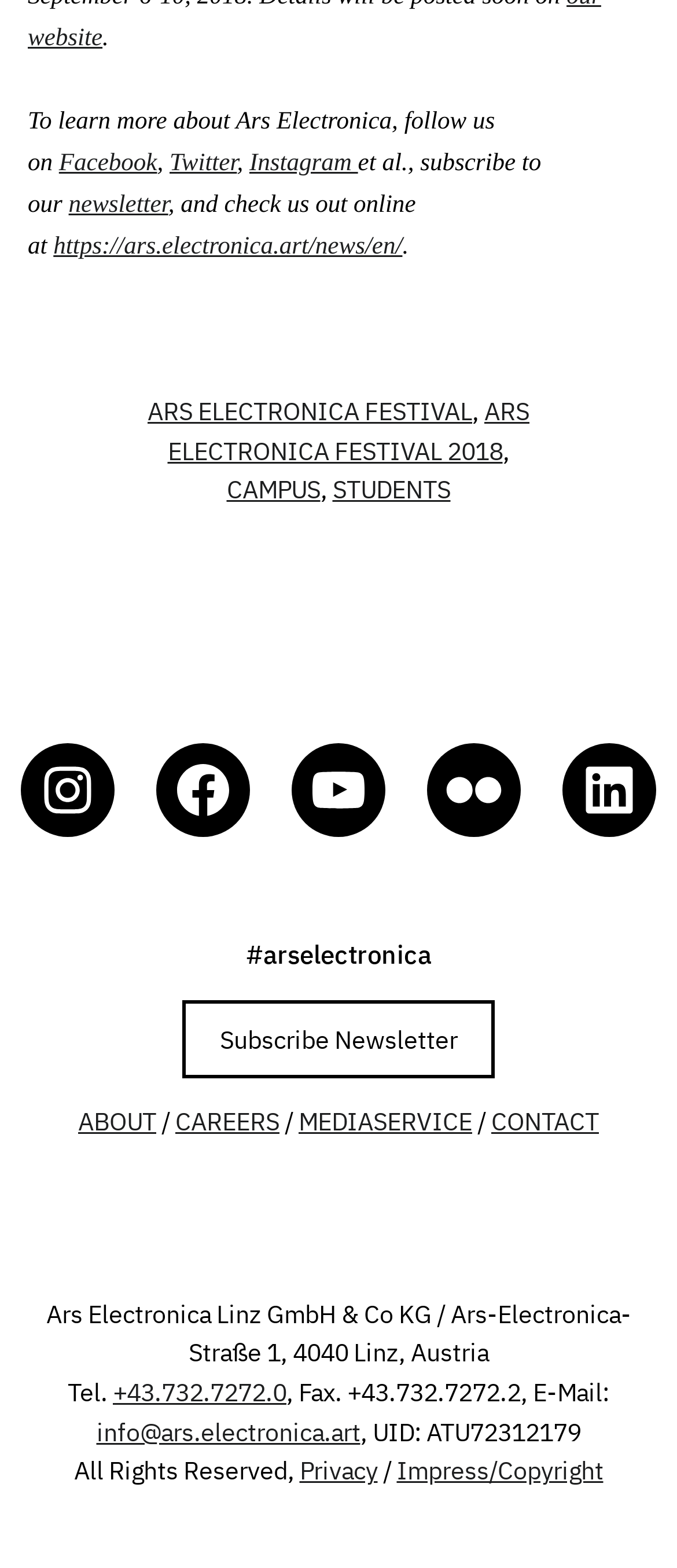Please answer the following question using a single word or phrase: How many newsletter subscription links are there?

2